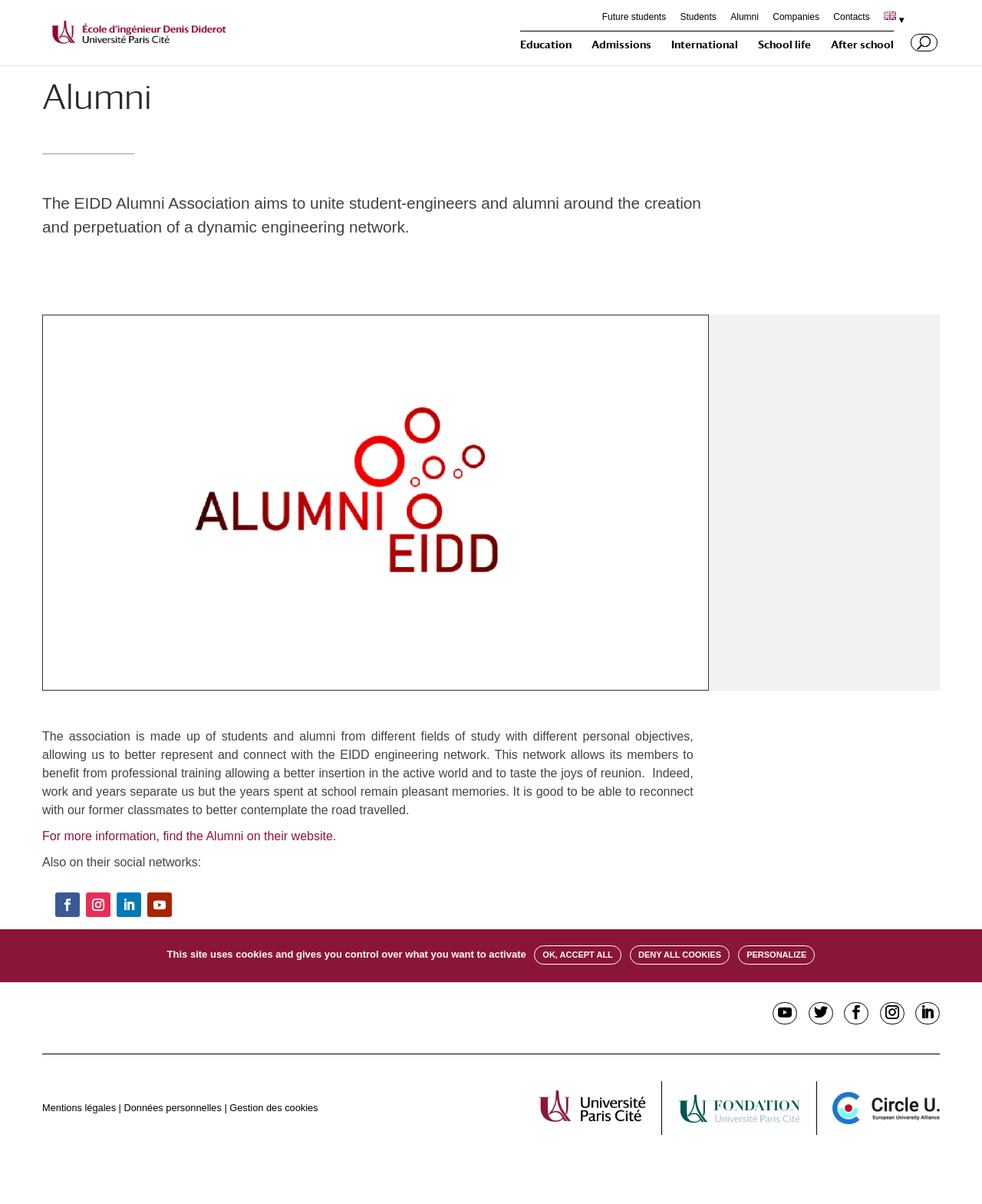What is the name of the engineering school?
Please give a detailed and thorough answer to the question, covering all relevant points.

I found the answer by looking at the top-left corner of the webpage, where the school's logo and name are displayed. The name 'Ecole d'ingénieur Denis Diderot' is written in a prominent font, indicating that it is the name of the institution.